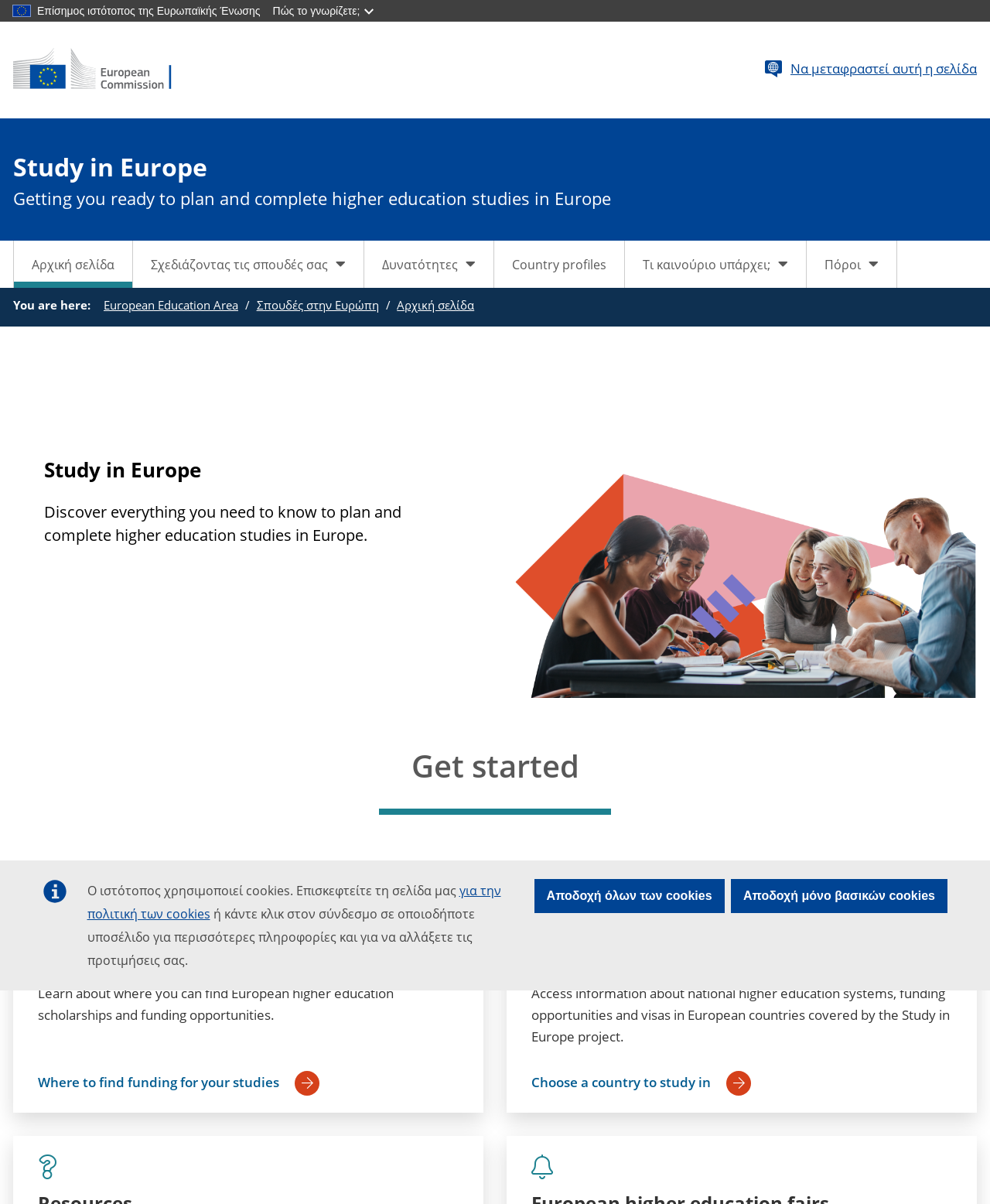Determine the bounding box for the UI element described here: "Δυνατότητες".

[0.368, 0.2, 0.498, 0.239]